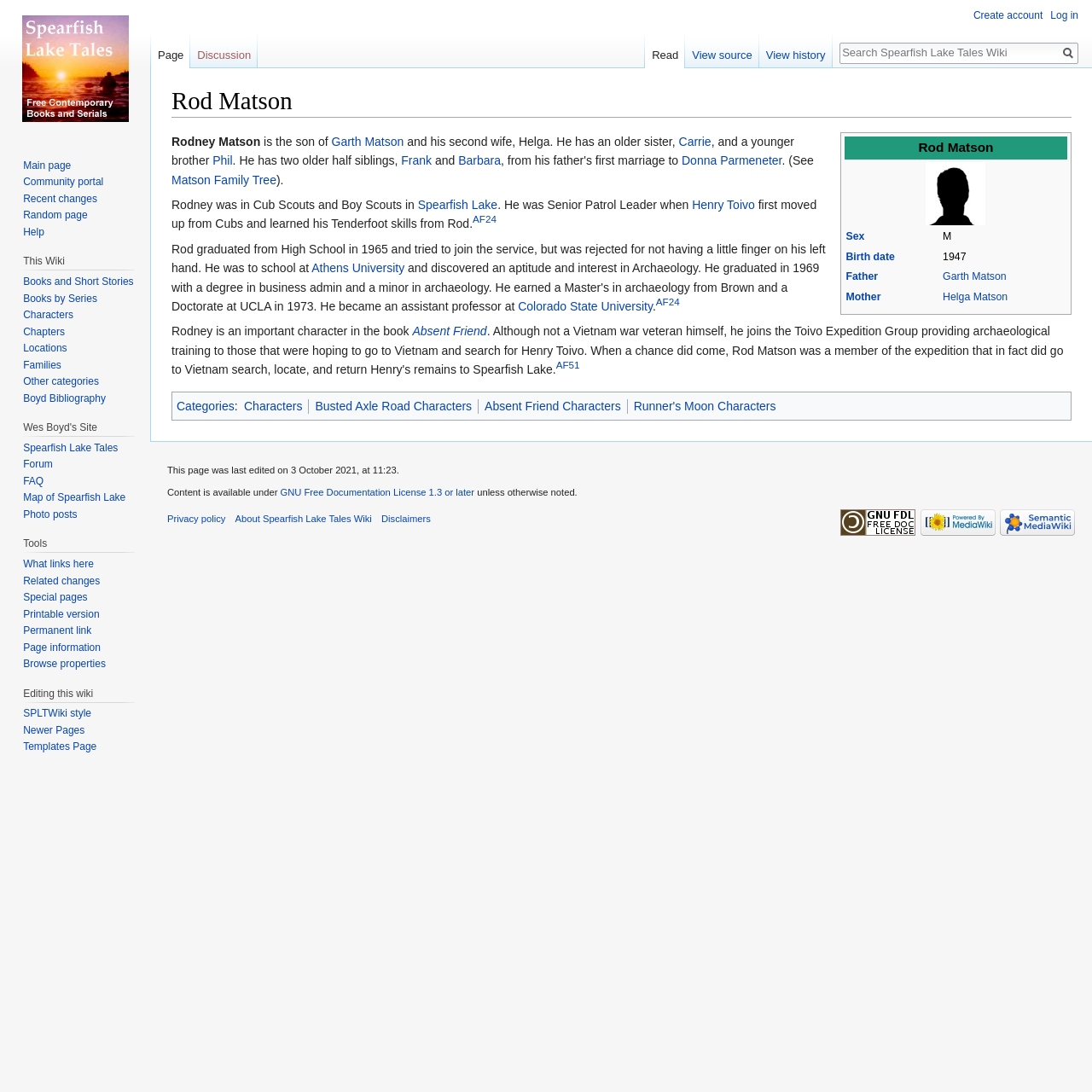What is the name of the book where Rod Matson is an important character?
From the details in the image, provide a complete and detailed answer to the question.

According to the webpage, Rod Matson is an important character in the book 'Absent Friend', which is mentioned in the text 'Rodney is an important character in the book...'.